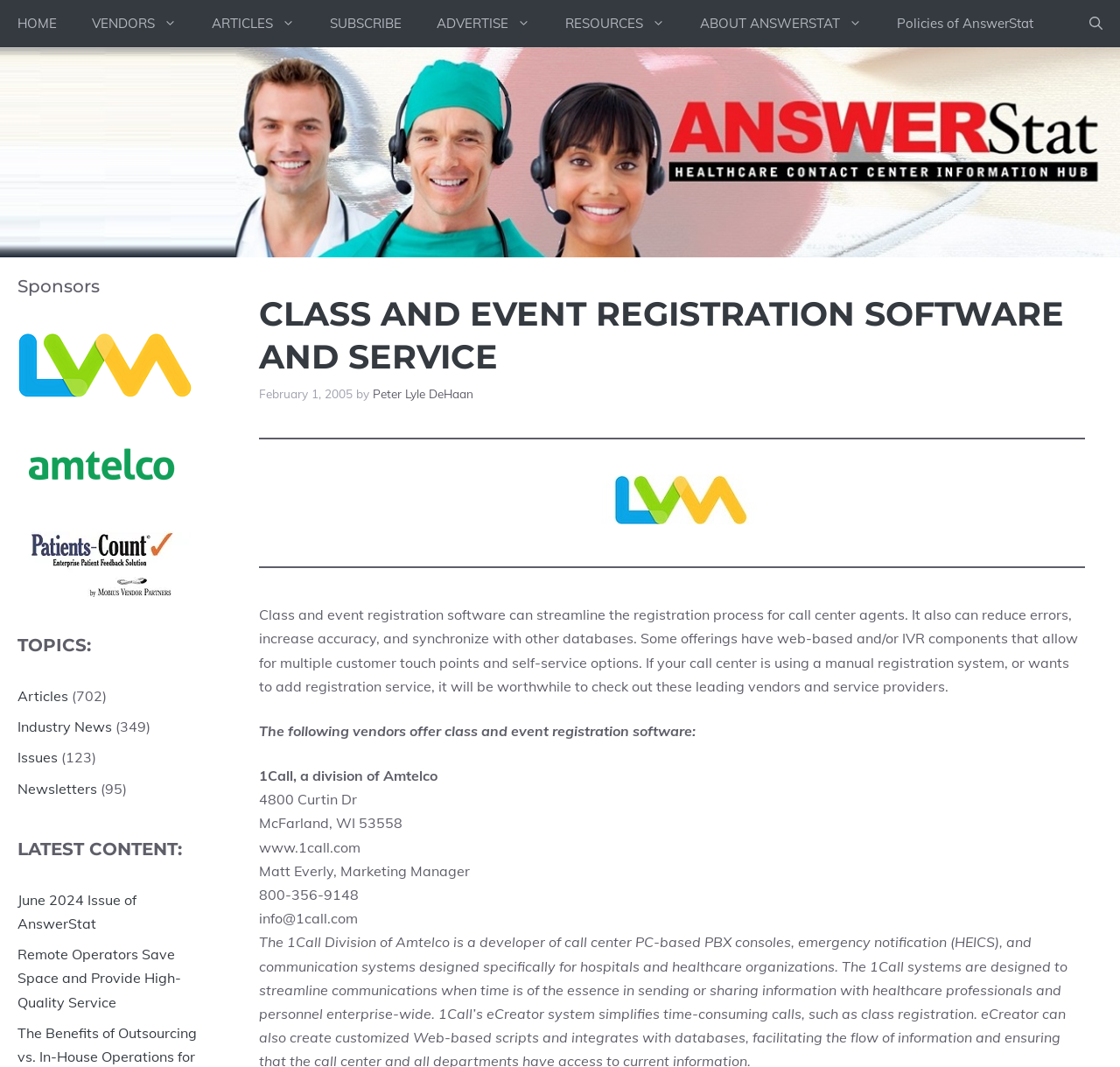Provide a short, one-word or phrase answer to the question below:
What is the name of the company mentioned in the article?

LVM Systems